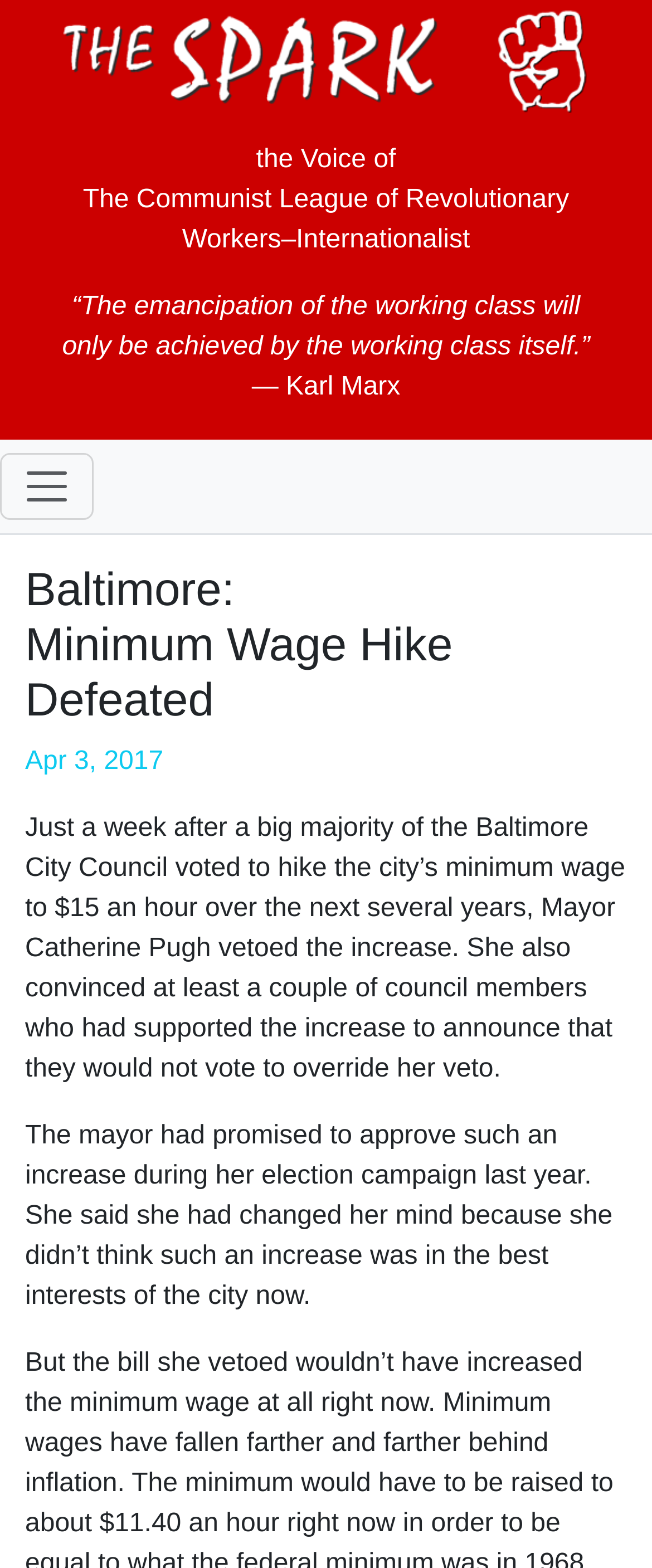Please determine the primary heading and provide its text.

Baltimore:
Minimum Wage Hike Defeated